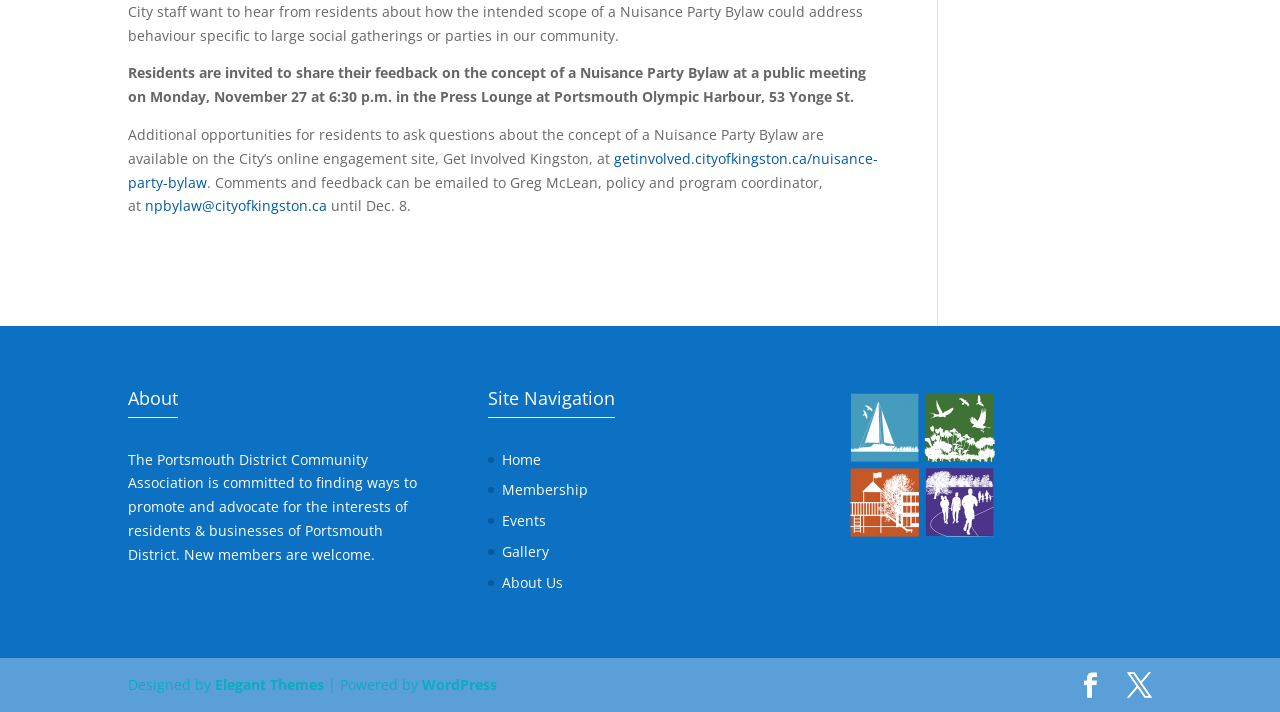Return the bounding box coordinates of the UI element that corresponds to this description: "Elegant Themes". The coordinates must be given as four float numbers in the range of 0 and 1, [left, top, right, bottom].

[0.168, 0.948, 0.253, 0.975]